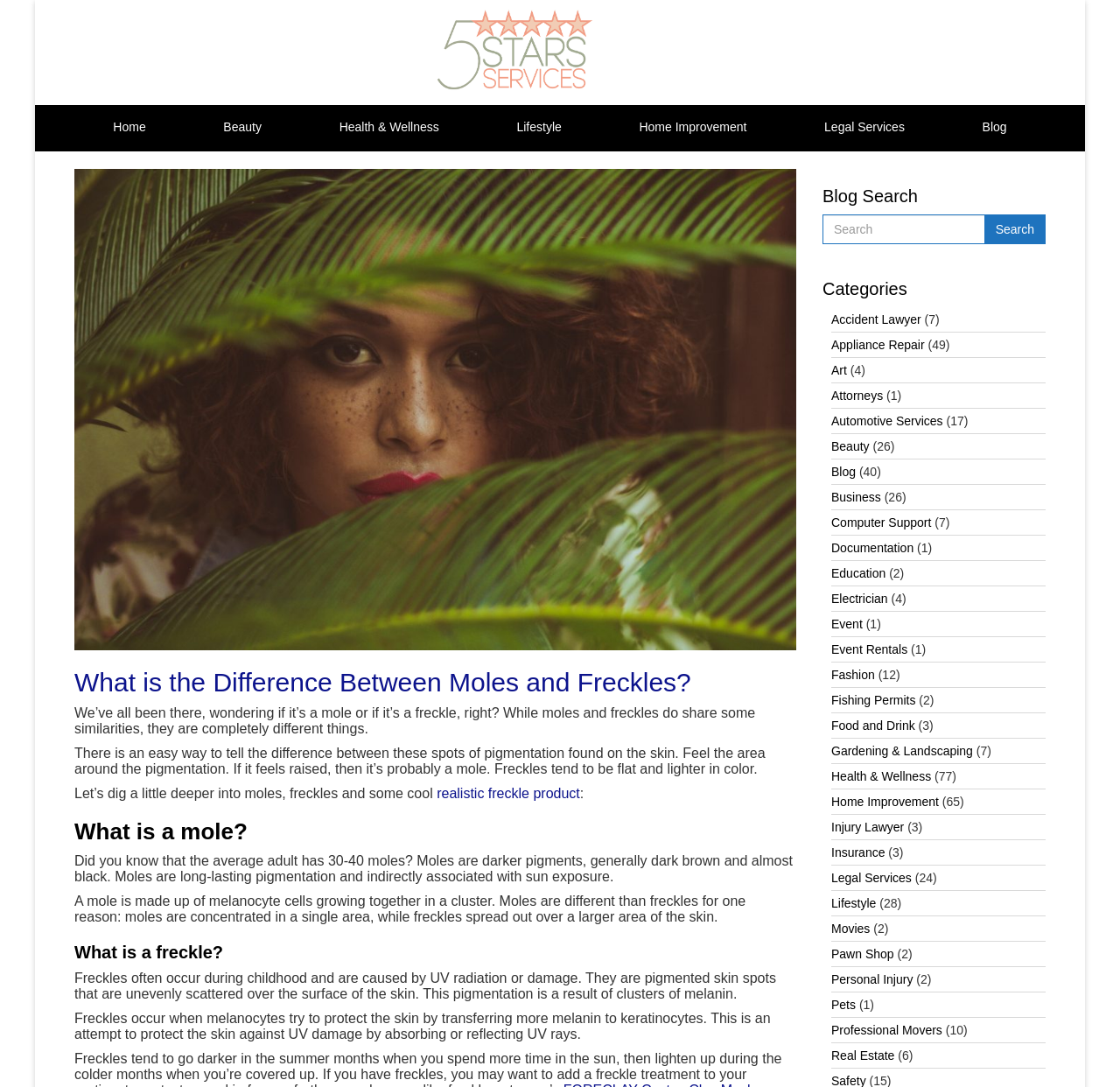Please specify the coordinates of the bounding box for the element that should be clicked to carry out this instruction: "Explore the 'Beauty' category". The coordinates must be four float numbers between 0 and 1, formatted as [left, top, right, bottom].

[0.742, 0.404, 0.776, 0.417]